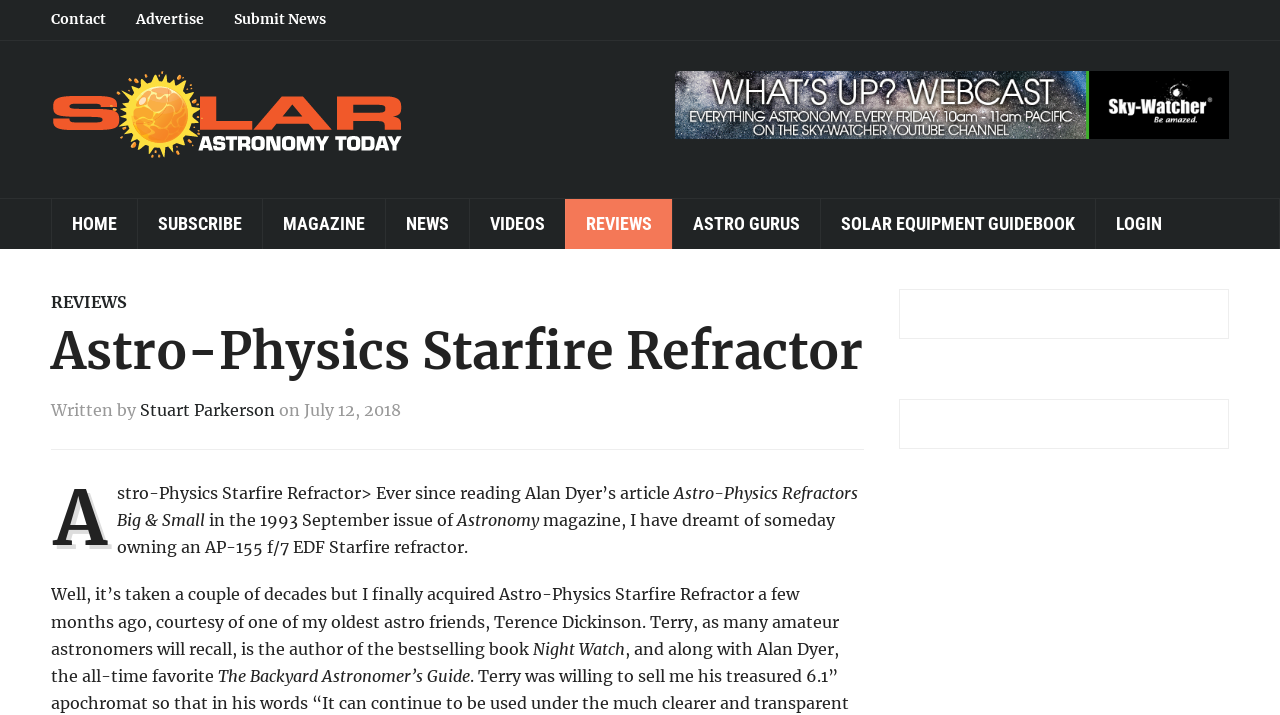Identify the bounding box coordinates for the region of the element that should be clicked to carry out the instruction: "Learn about Solar Astronomy Today". The bounding box coordinates should be four float numbers between 0 and 1, i.e., [left, top, right, bottom].

[0.04, 0.144, 0.352, 0.172]